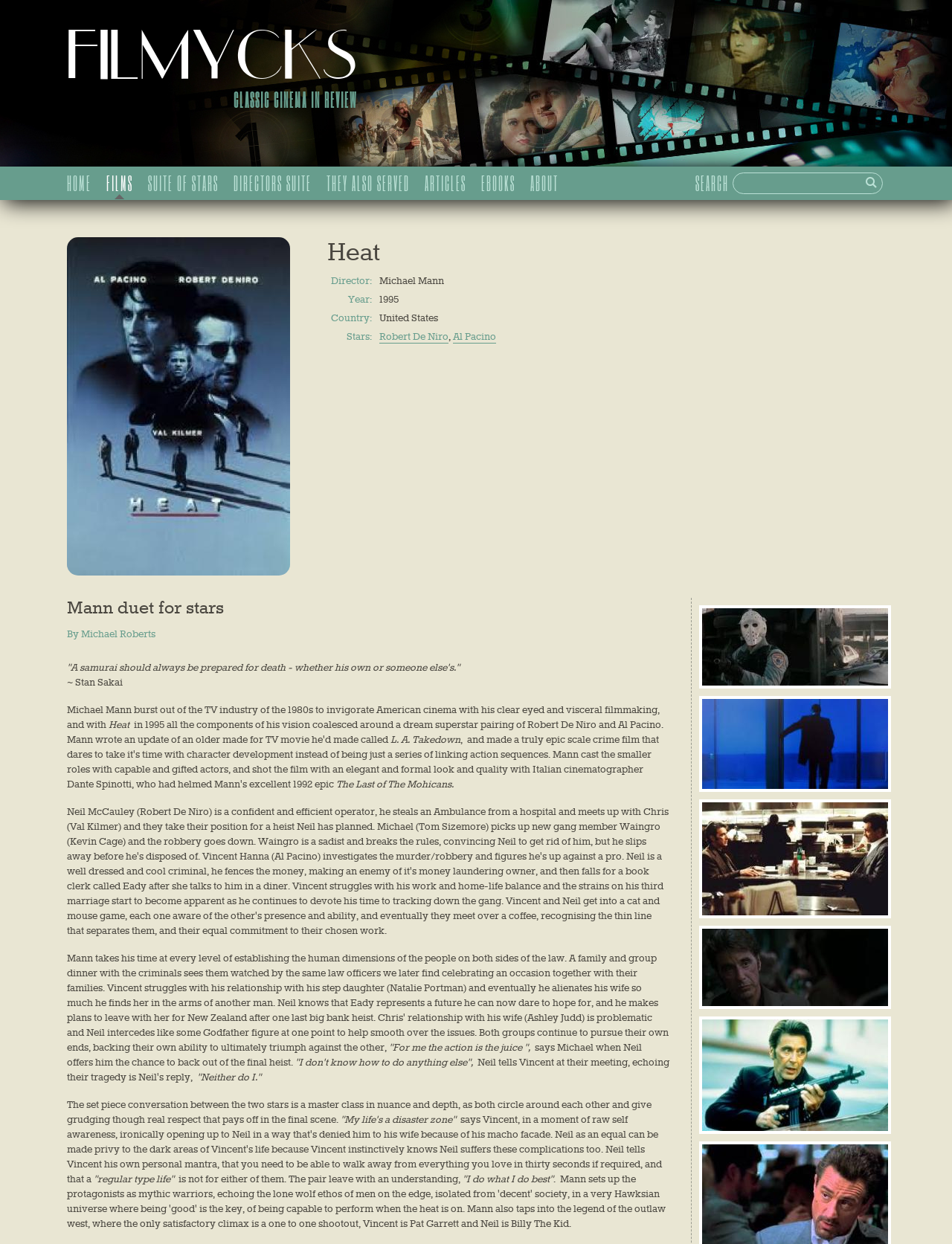Identify the bounding box of the HTML element described here: "About". Provide the coordinates as four float numbers between 0 and 1: [left, top, right, bottom].

[0.557, 0.134, 0.587, 0.16]